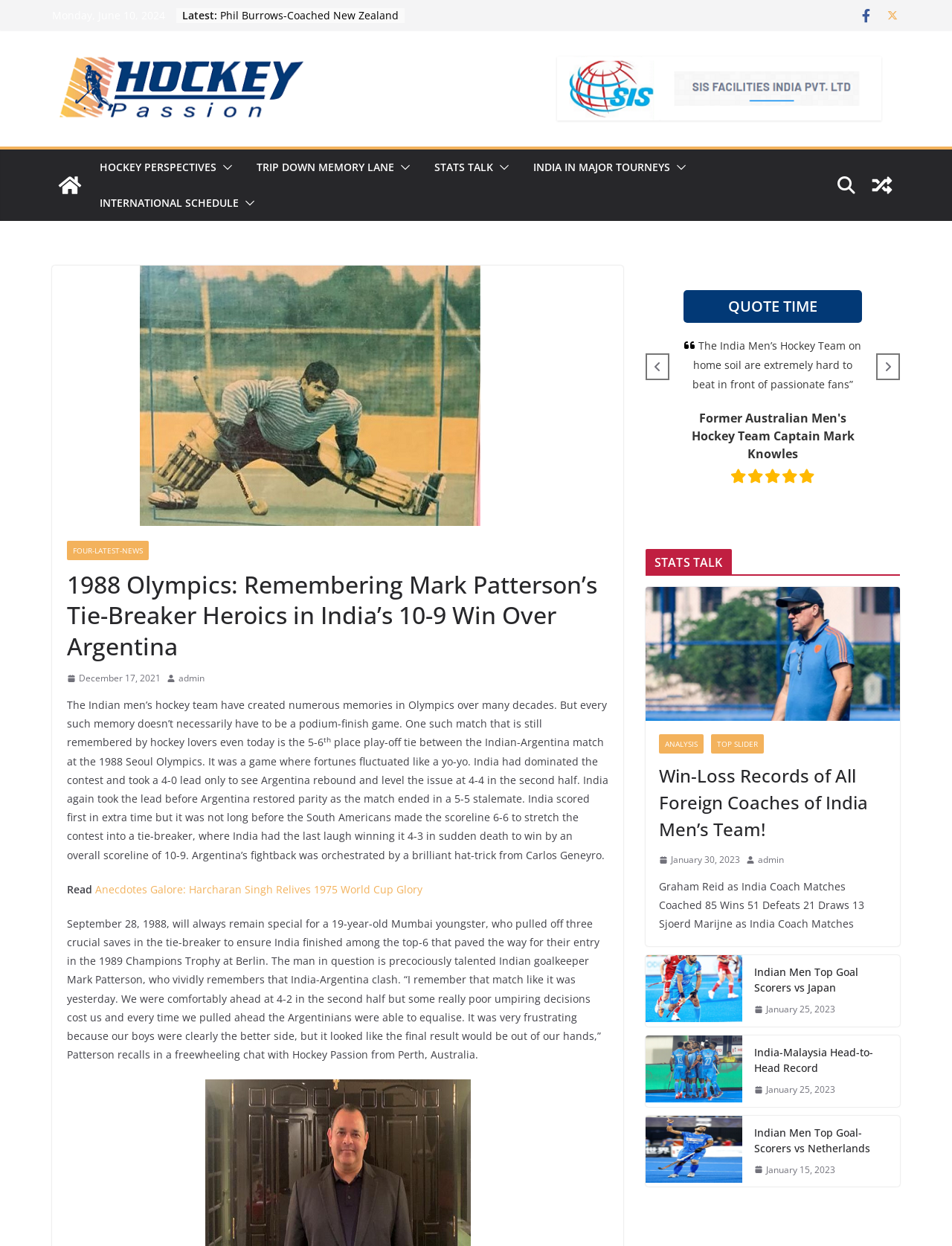Using the information from the screenshot, answer the following question thoroughly:
What is the category of the article 'Win-Loss Records of All Foreign Coaches of India Men’s Team!'?

I found the category of the article 'Win-Loss Records of All Foreign Coaches of India Men’s Team!', which is 'STATS TALK', indicated by the heading element with bounding box coordinates [0.678, 0.44, 0.945, 0.462].